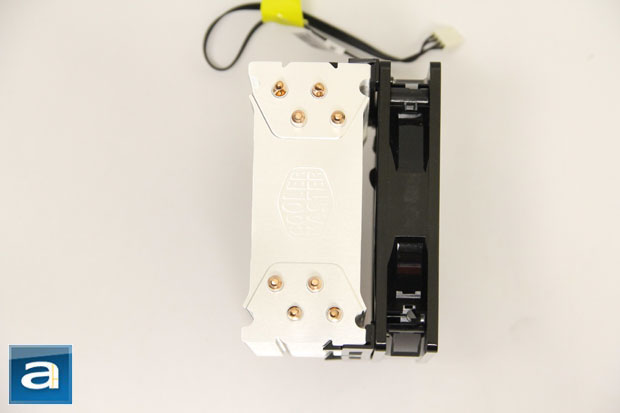What is the size of the fan integrated into the heatsink?
Please elaborate on the answer to the question with detailed information.

The caption specifically states that the design incorporates a single 120mm fan, which is integral to its efficient airflow setup.